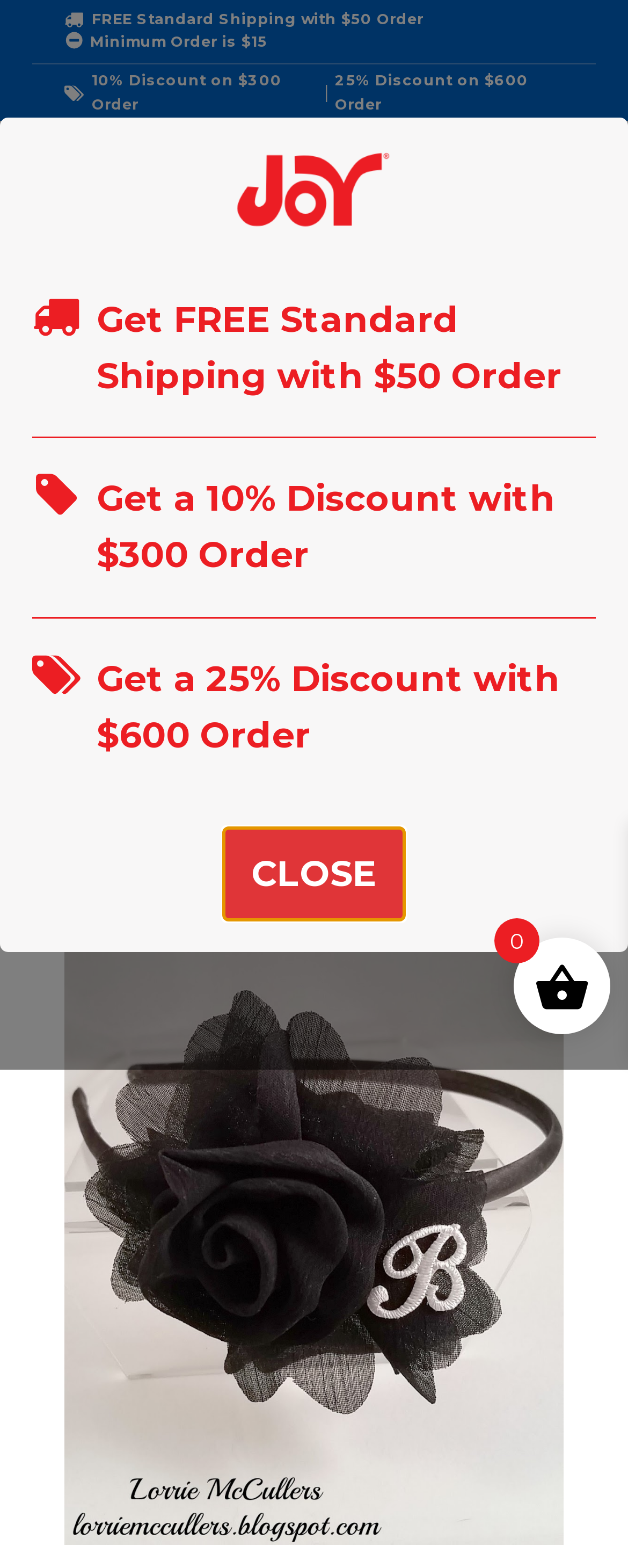Give a one-word or phrase response to the following question: What is the discount for a $600 order?

25% Discount